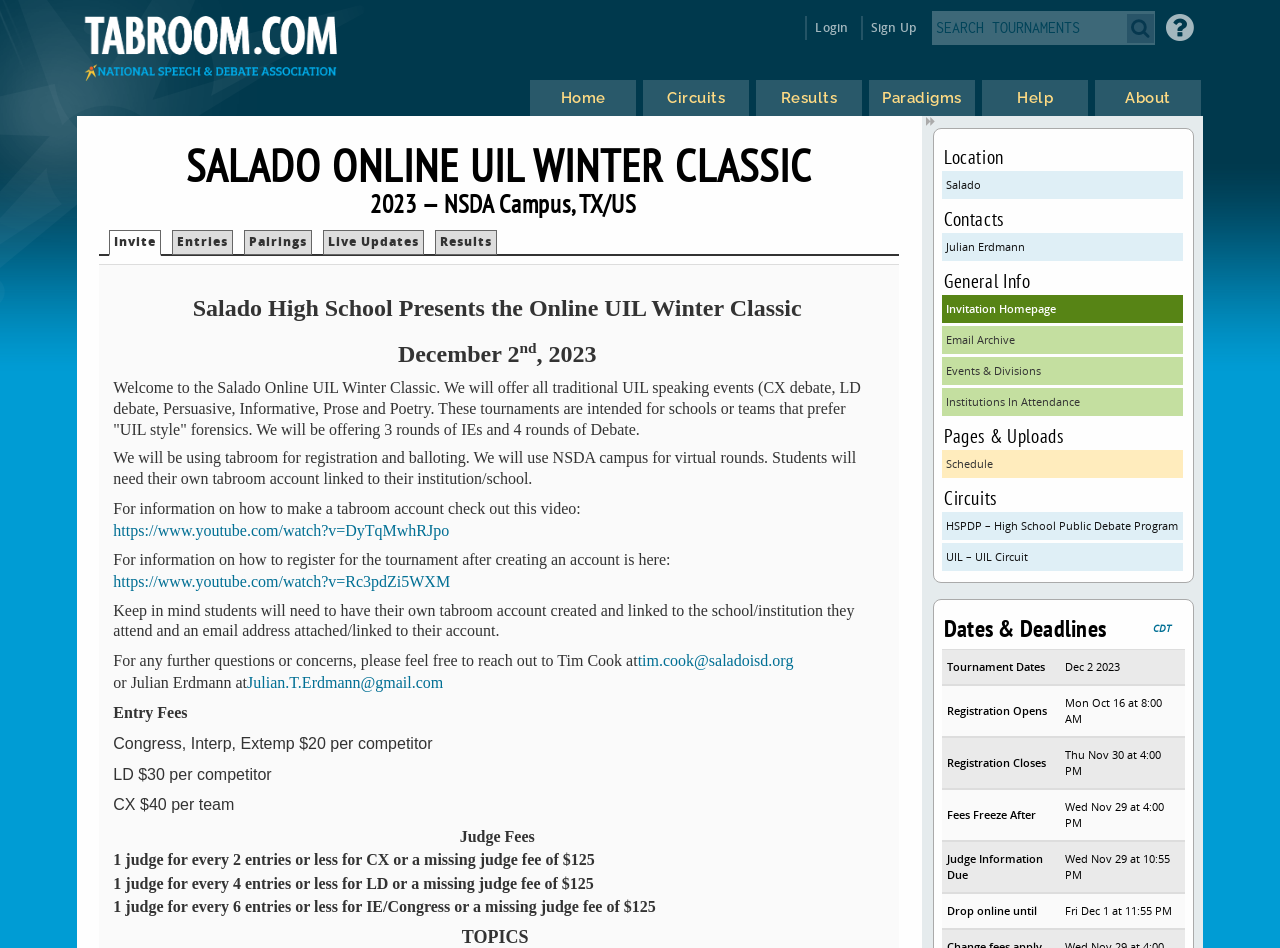Please provide a comprehensive response to the question below by analyzing the image: 
How much is the entry fee for CX debate?

I found the answer by looking at the StaticText element on the webpage, which mentions 'CX $40 per team' under the 'Entry Fees' section. This indicates that the entry fee for CX debate is $40 per team.